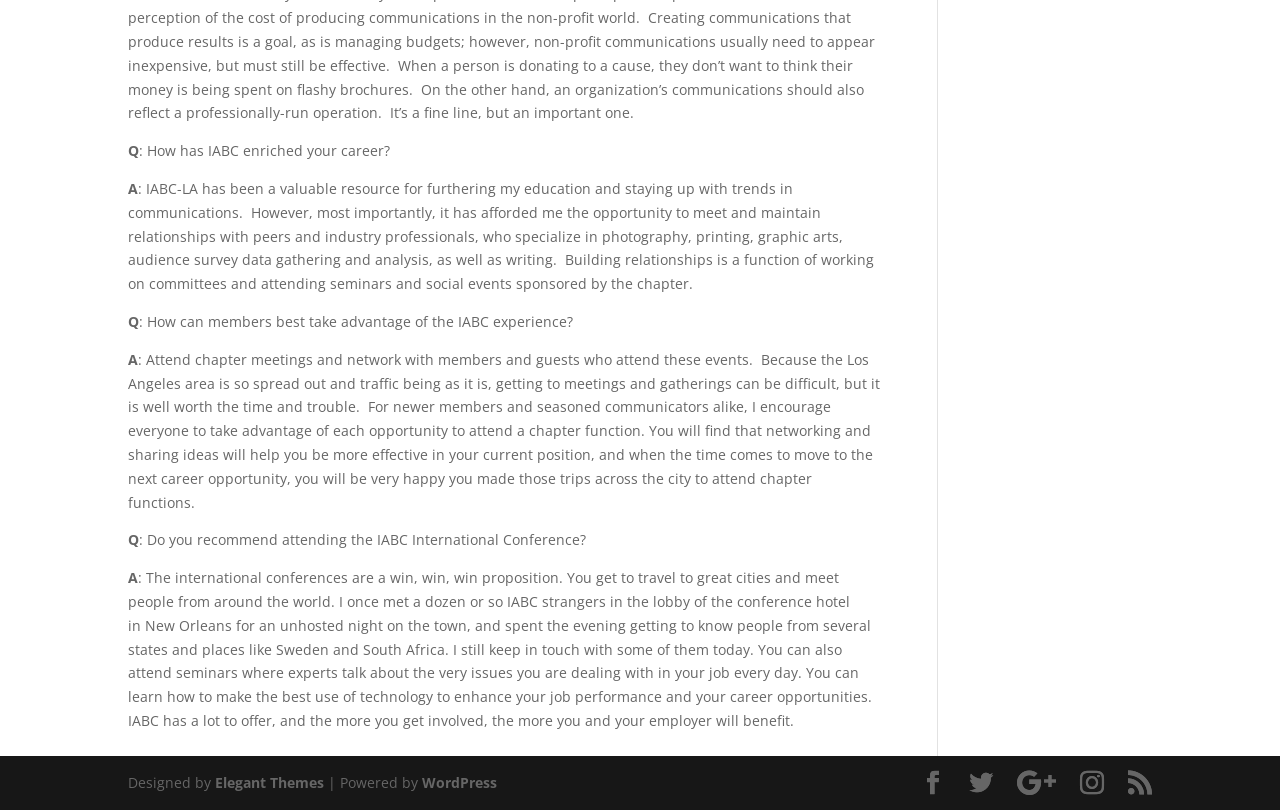Give a succinct answer to this question in a single word or phrase: 
What is the advice given for members to take advantage of the IABC experience?

Attend chapter meetings and network